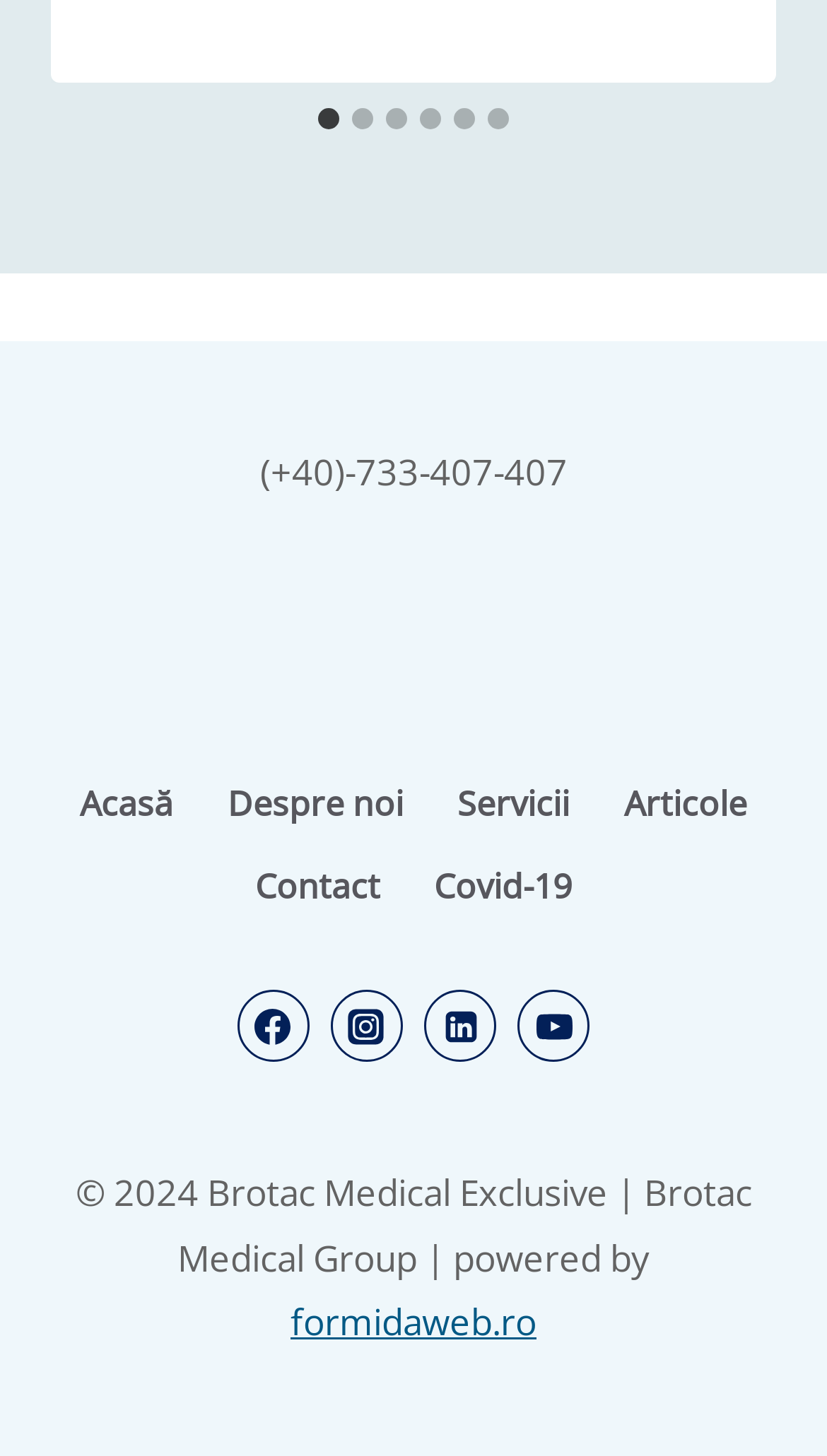Identify the bounding box coordinates for the region of the element that should be clicked to carry out the instruction: "Go to Acasă". The bounding box coordinates should be four float numbers between 0 and 1, i.e., [left, top, right, bottom].

[0.064, 0.525, 0.242, 0.581]